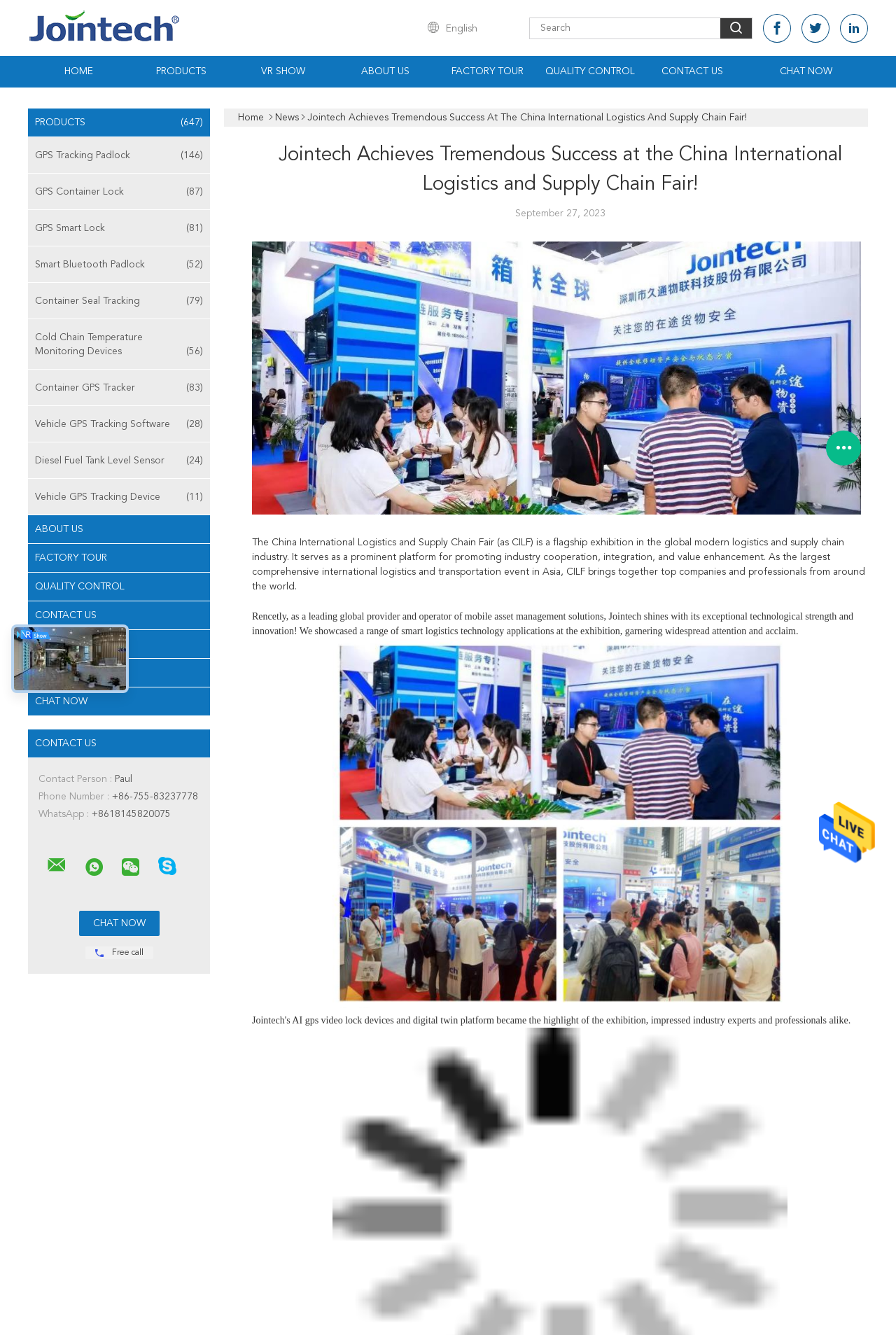Provide a brief response in the form of a single word or phrase:
What is the contact person's name?

Paul